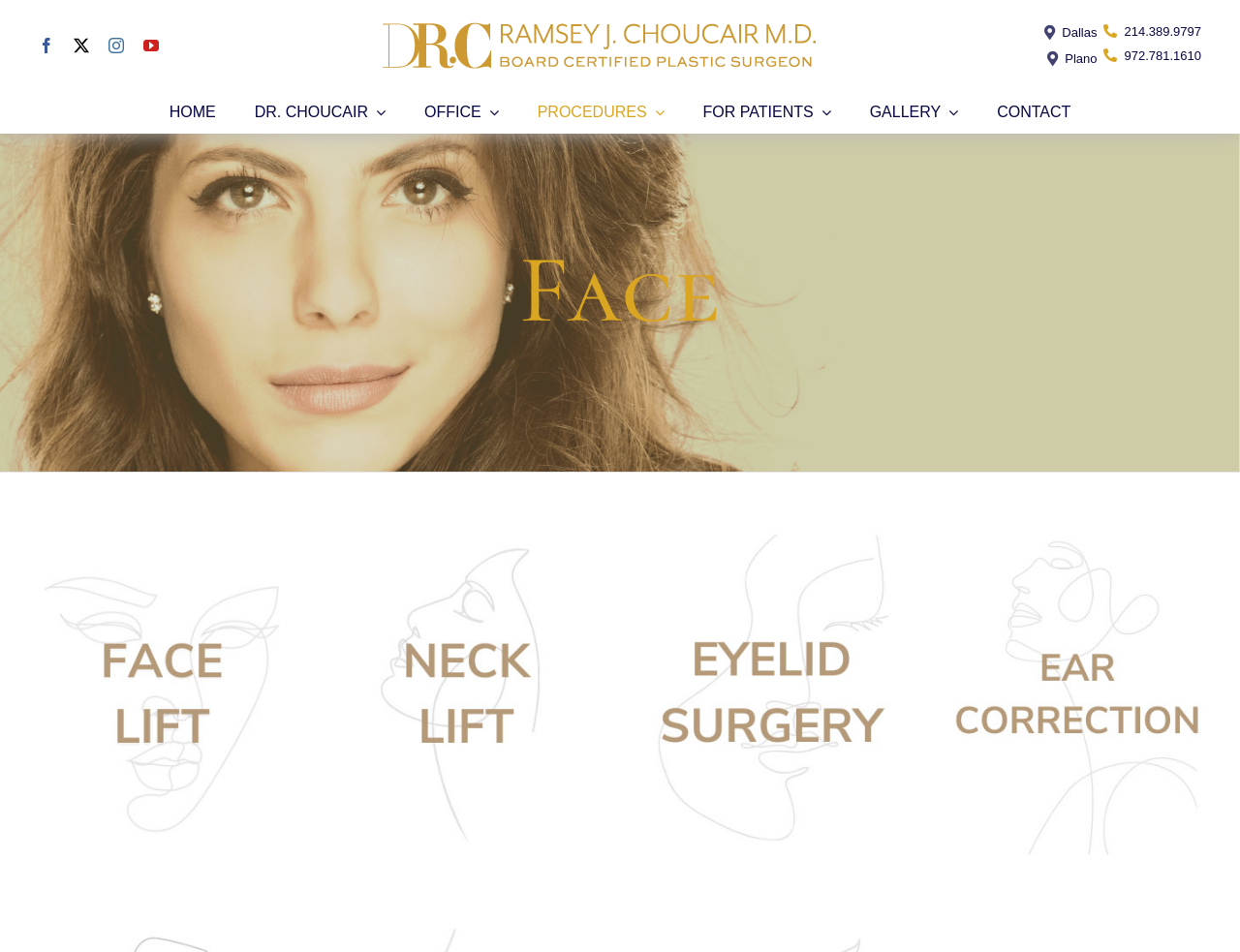Point out the bounding box coordinates of the section to click in order to follow this instruction: "Contact the company".

None